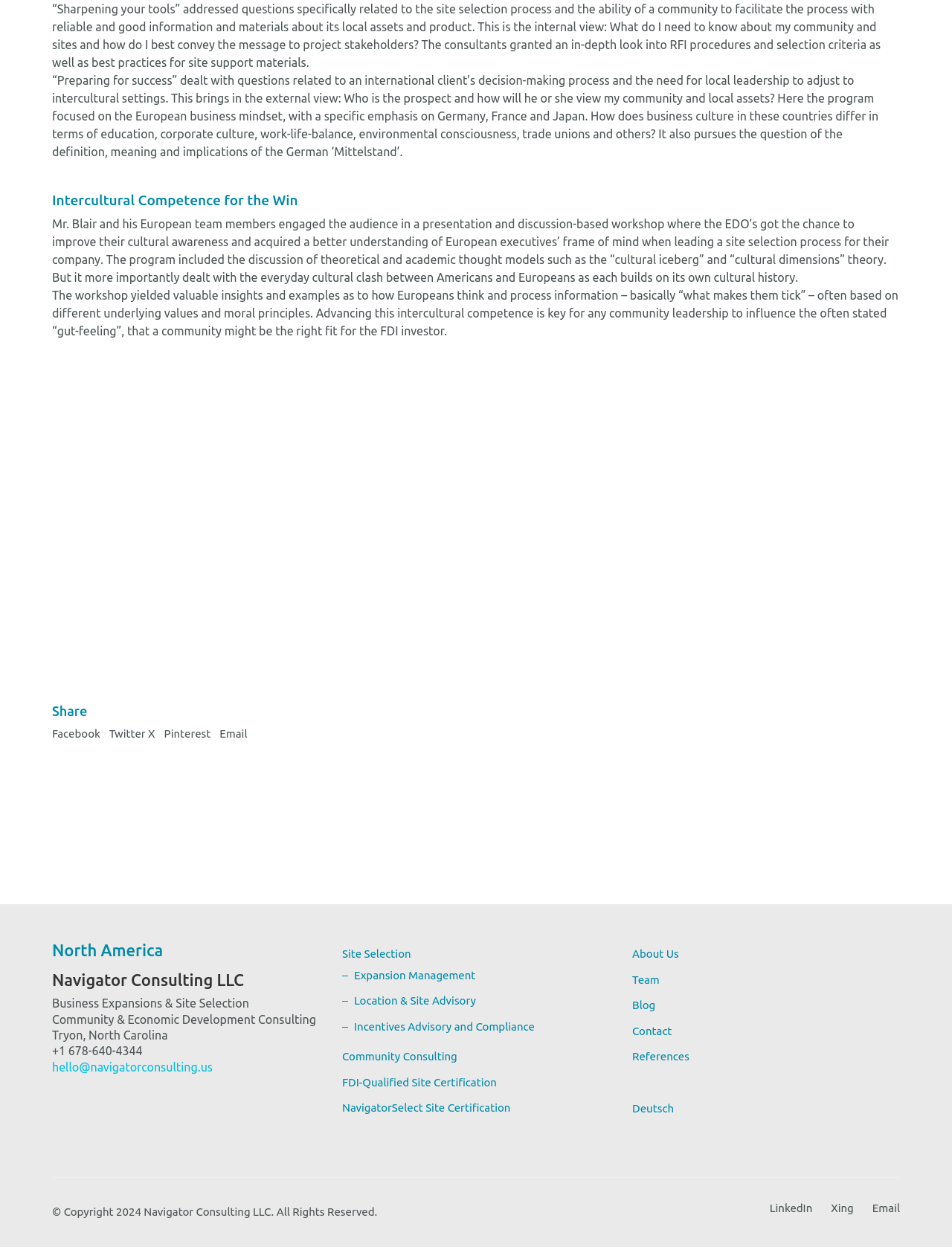Using the given description, provide the bounding box coordinates formatted as (top-left x, top-left y, bottom-right x, bottom-right y), with all values being floating point numbers between 0 and 1. Description: FDI-Qualified Site Certification

[0.359, 0.862, 0.522, 0.875]